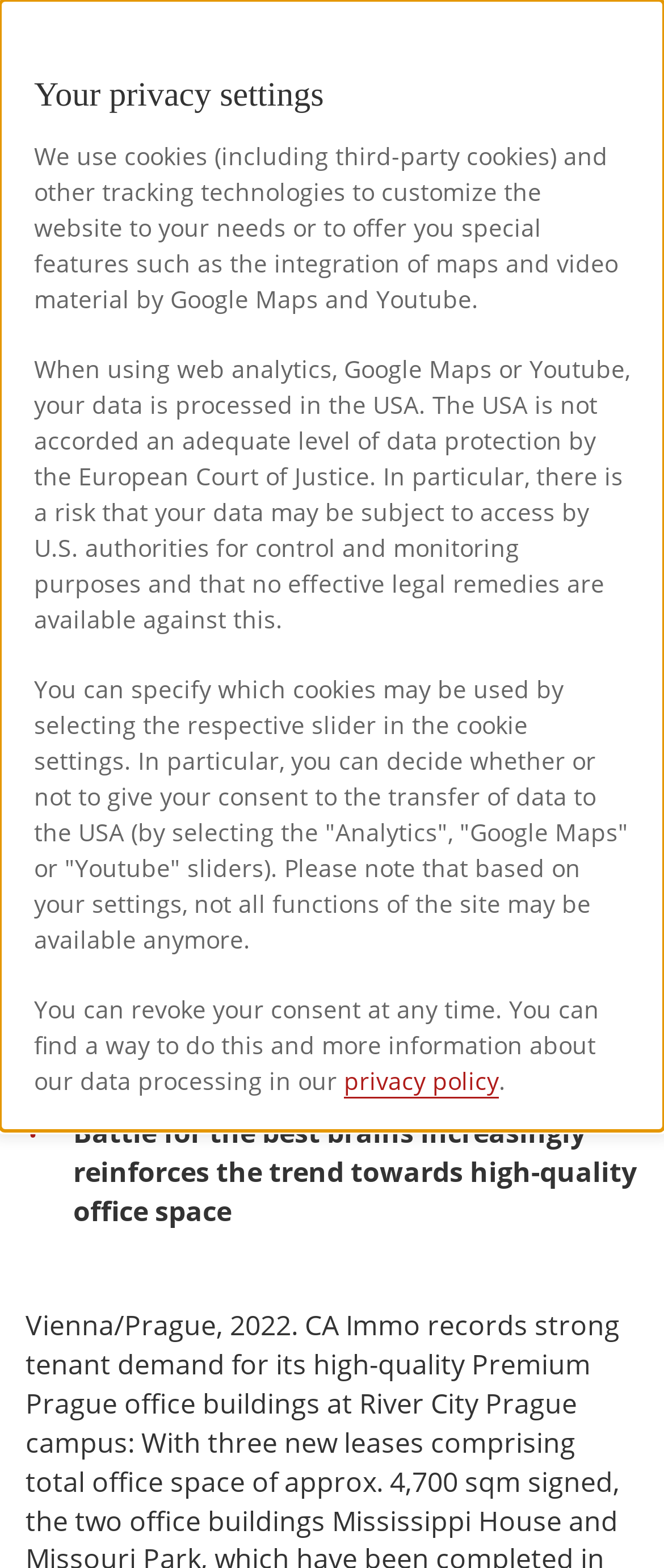Determine the bounding box for the described HTML element: "parent_node: Search name="tx_solr[q]"". Ensure the coordinates are four float numbers between 0 and 1 in the format [left, top, right, bottom].

[0.721, 0.007, 0.726, 0.053]